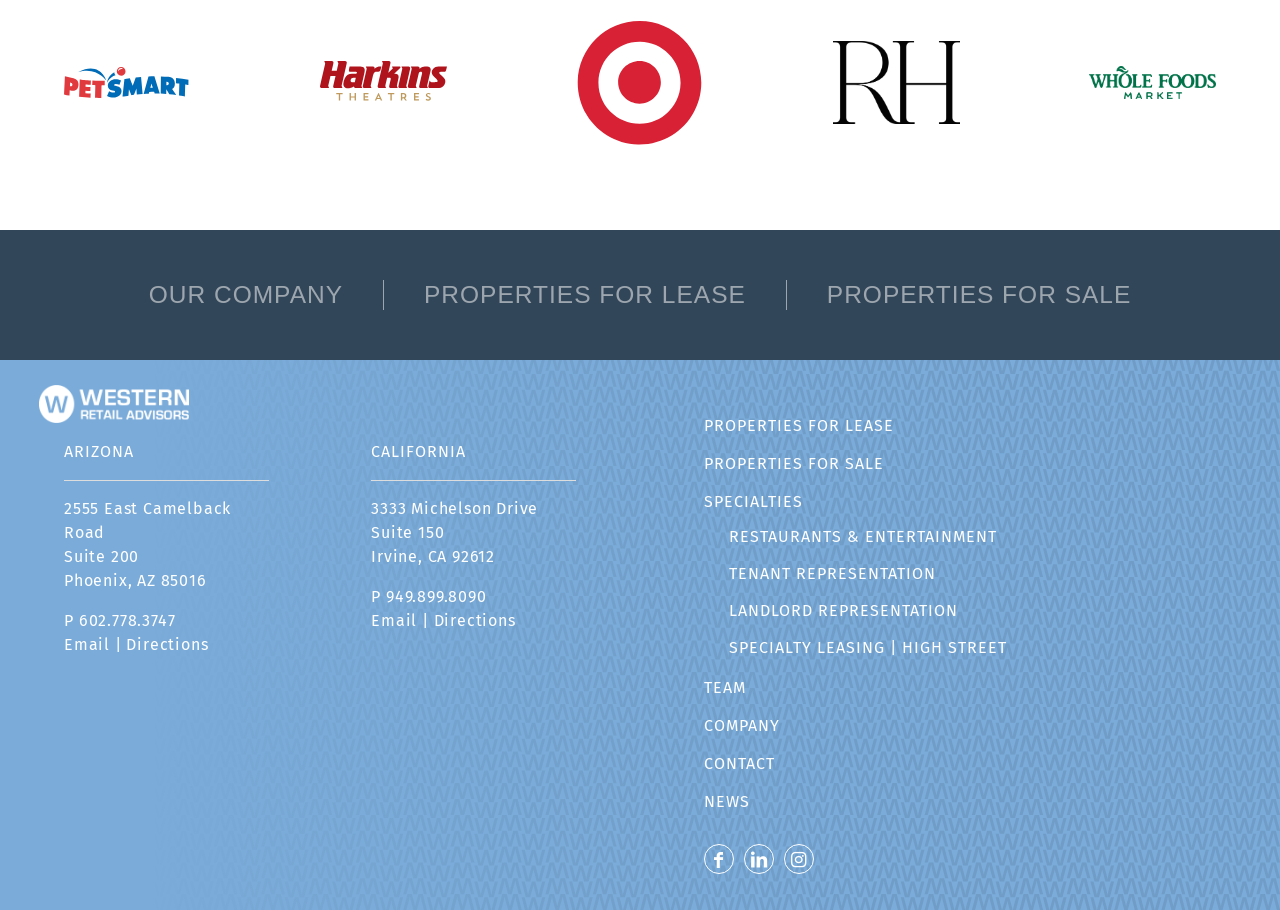How many links are there in the main navigation menu?
Provide a detailed answer to the question, using the image to inform your response.

I counted the number of links in the main navigation menu, which are OUR COMPANY, PROPERTIES FOR LEASE, PROPERTIES FOR SALE, SPECIALTIES, RESTAURANTS & ENTERTAINMENT, TENANT REPRESENTATION, LANDLORD REPRESENTATION, SPECIALTY LEASING | HIGH STREET, TEAM, COMPANY, CONTACT, and NEWS, so the answer is 11.